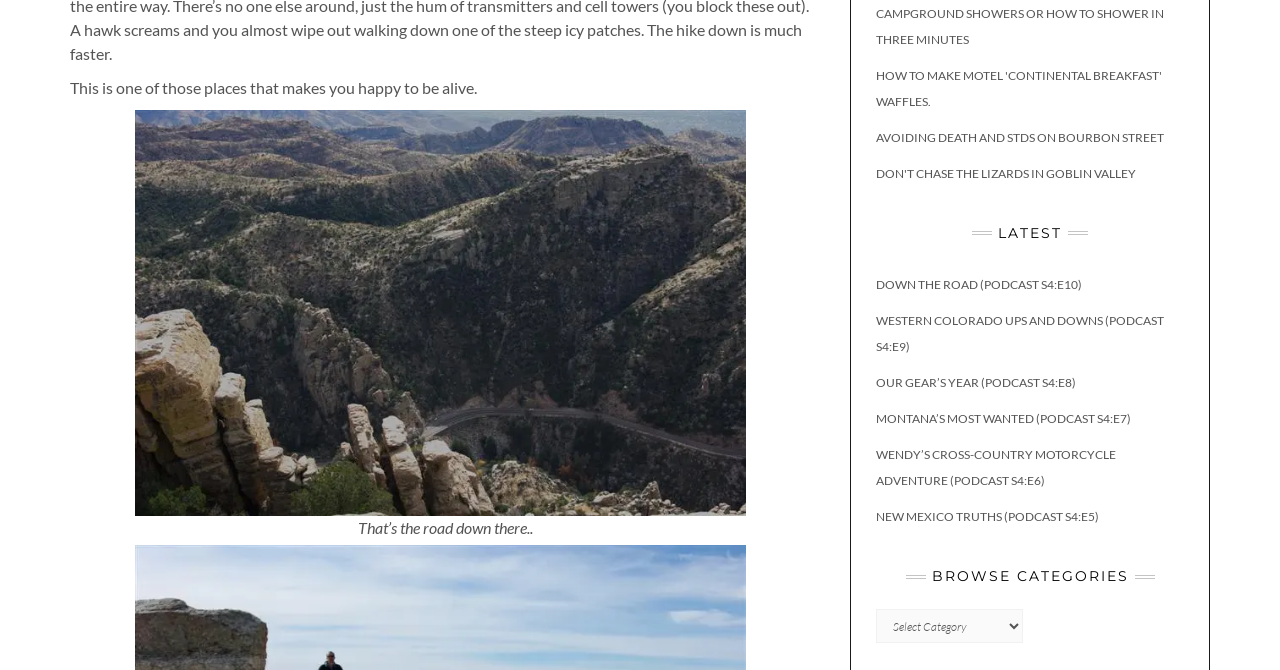Please specify the bounding box coordinates of the clickable region to carry out the following instruction: "Browse categories". The coordinates should be four float numbers between 0 and 1, in the format [left, top, right, bottom].

[0.684, 0.909, 0.799, 0.96]